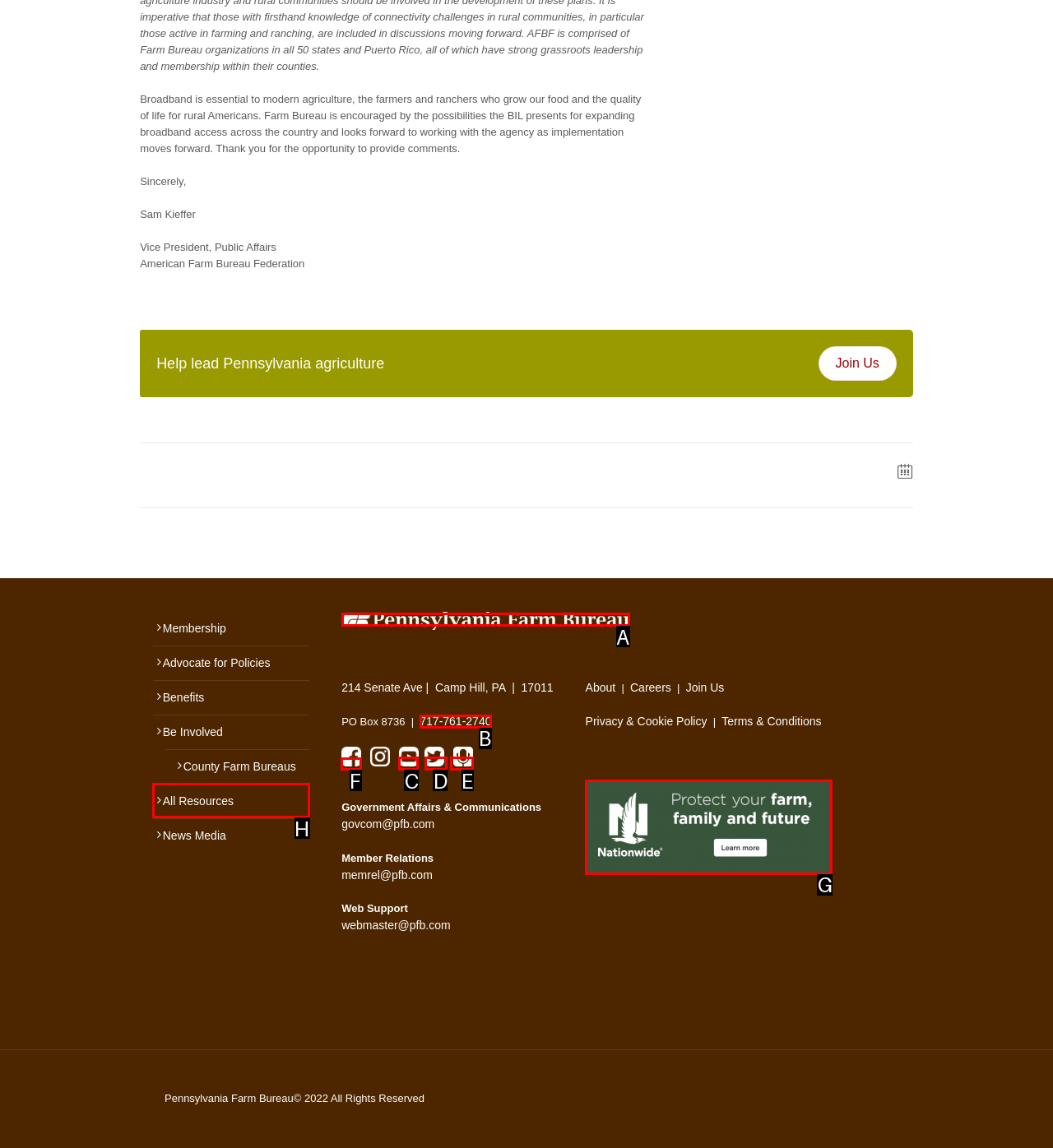Identify the correct UI element to click for the following task: Go to Pennsylvania Farm Bureau Facebook page Choose the option's letter based on the given choices.

F